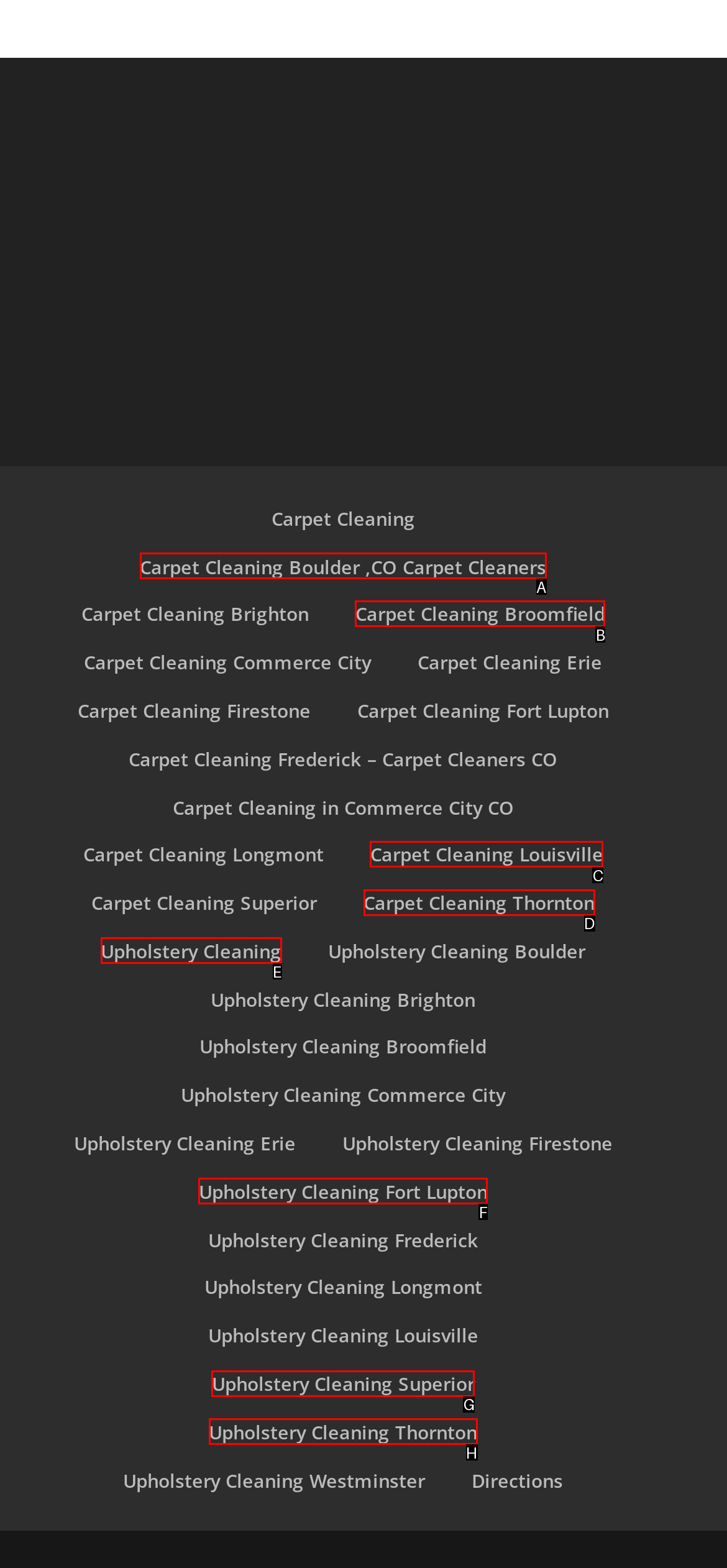Choose the HTML element that aligns with the description: Carpet Cleaning Thornton. Indicate your choice by stating the letter.

D